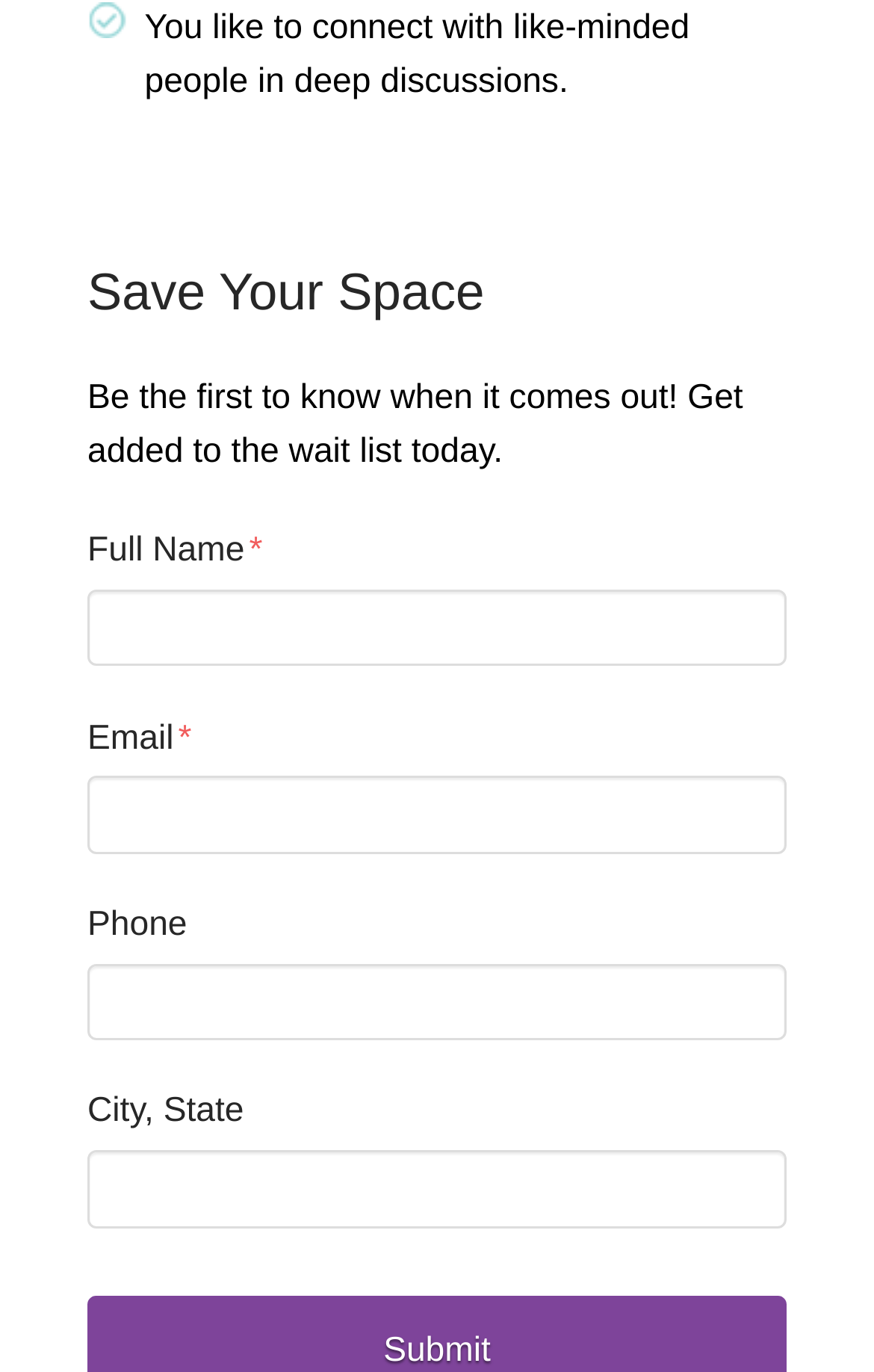What is the position of the 'Full Name' label?
Carefully analyze the image and provide a detailed answer to the question.

The 'Full Name' label has a bounding box coordinate of [0.1, 0.387, 0.28, 0.415], which is above the textbox with a coordinate of [0.1, 0.43, 0.9, 0.486]. This indicates that the label is positioned above the textbox.